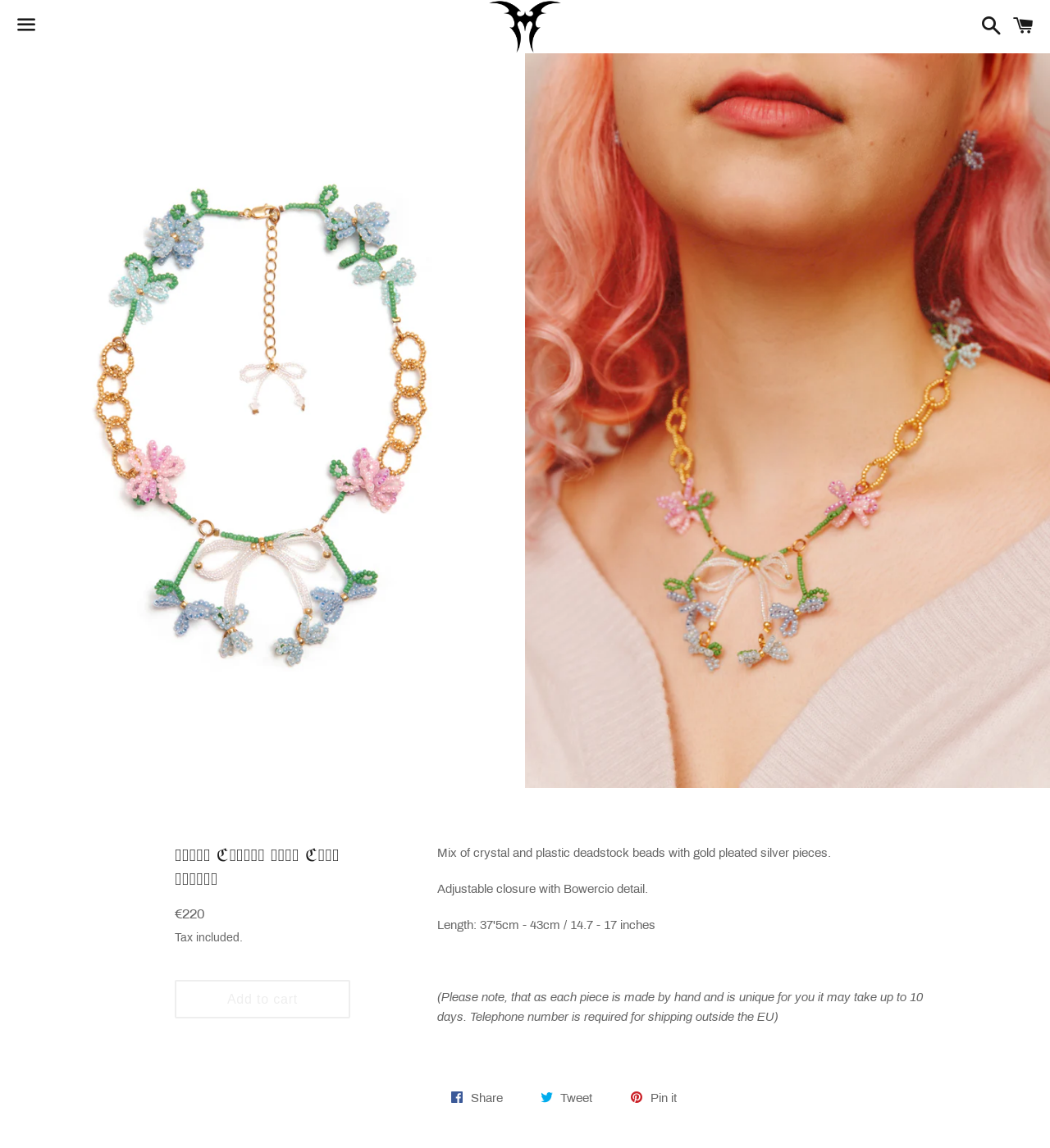Use a single word or phrase to answer the question: 
What social media platforms can you share this product on?

Facebook, Twitter, Pinterest